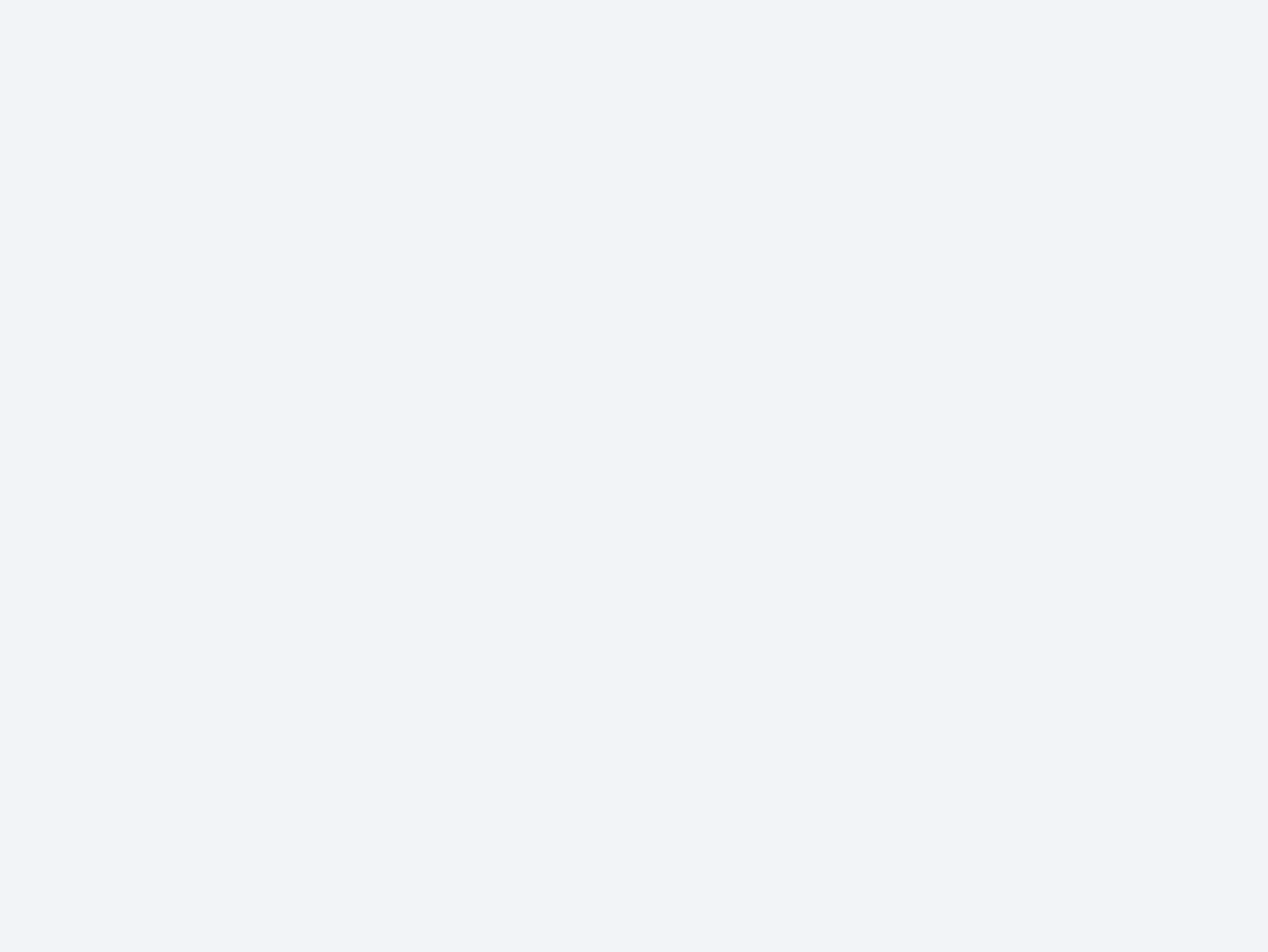Determine the bounding box coordinates for the UI element described. Format the coordinates as (top-left x, top-left y, bottom-right x, bottom-right y) and ensure all values are between 0 and 1. Element description: aria-label="图标: right"

[0.19, 0.831, 0.209, 0.856]